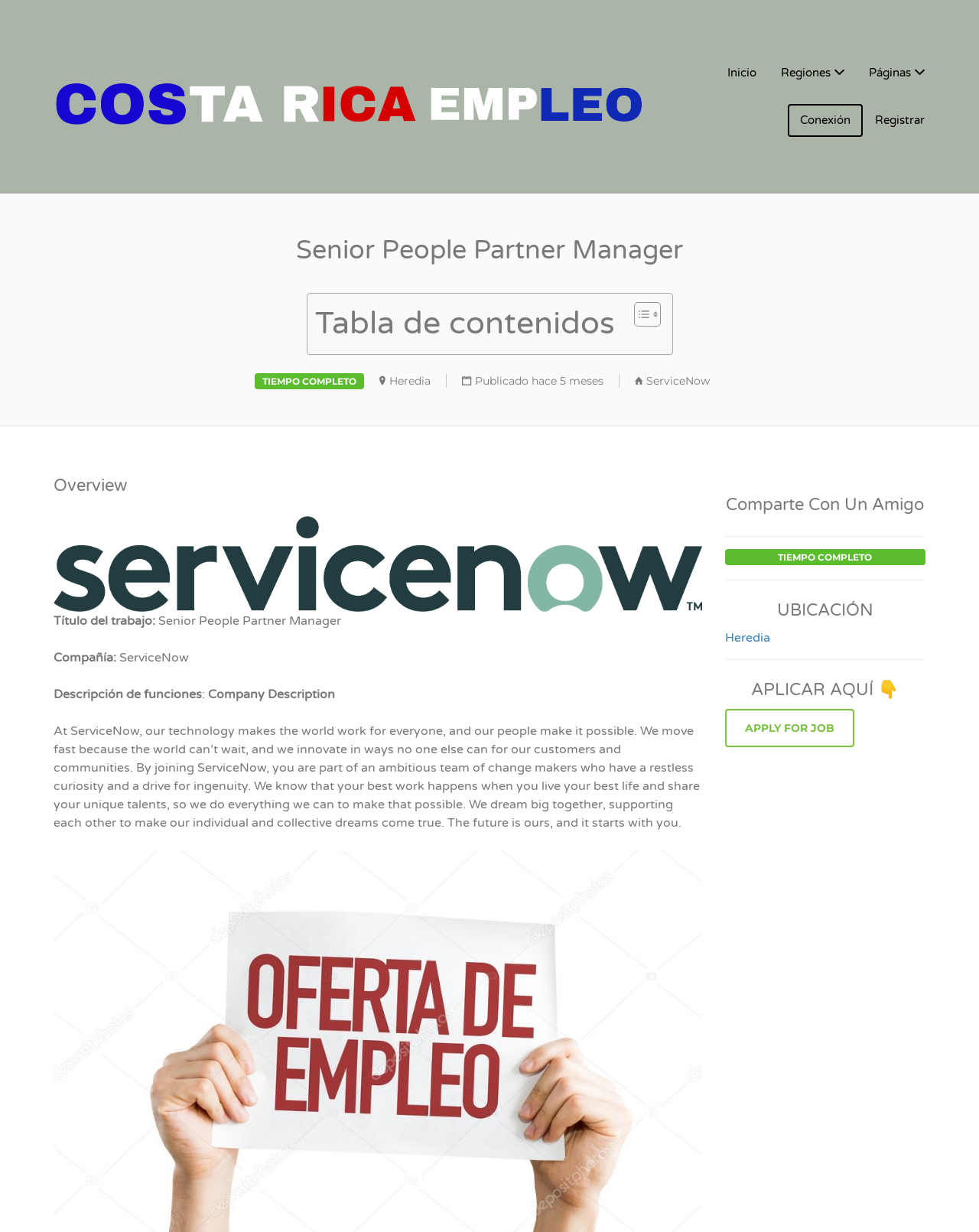Specify the bounding box coordinates of the area to click in order to execute this command: 'Apply for the job'. The coordinates should consist of four float numbers ranging from 0 to 1, and should be formatted as [left, top, right, bottom].

[0.74, 0.575, 0.872, 0.606]